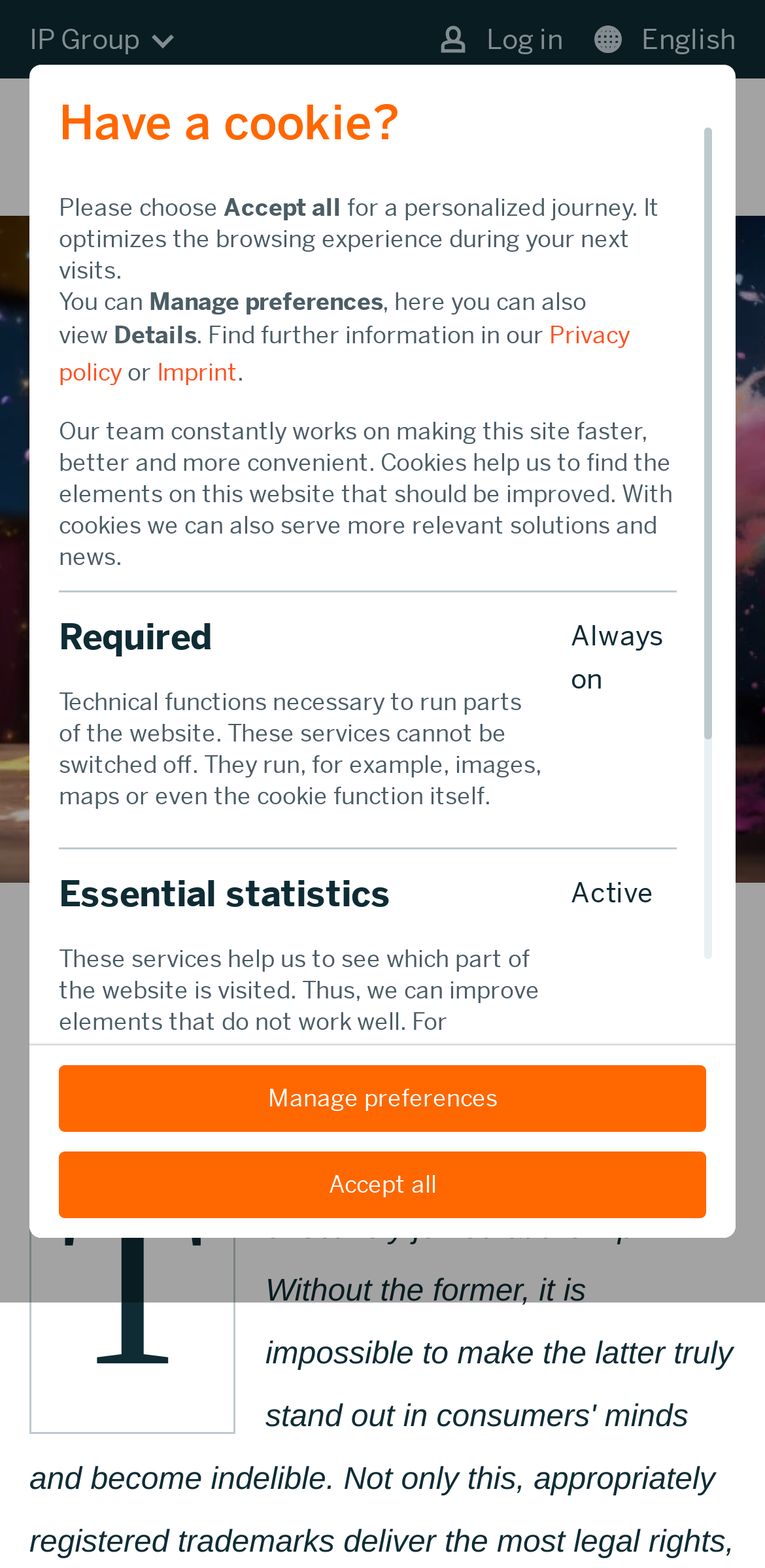How many language options are available?
Provide a detailed answer to the question using information from the image.

The language options are located at the top right corner of the webpage, and there are four options available: English, Français, 简体中文, and the current language which is English.